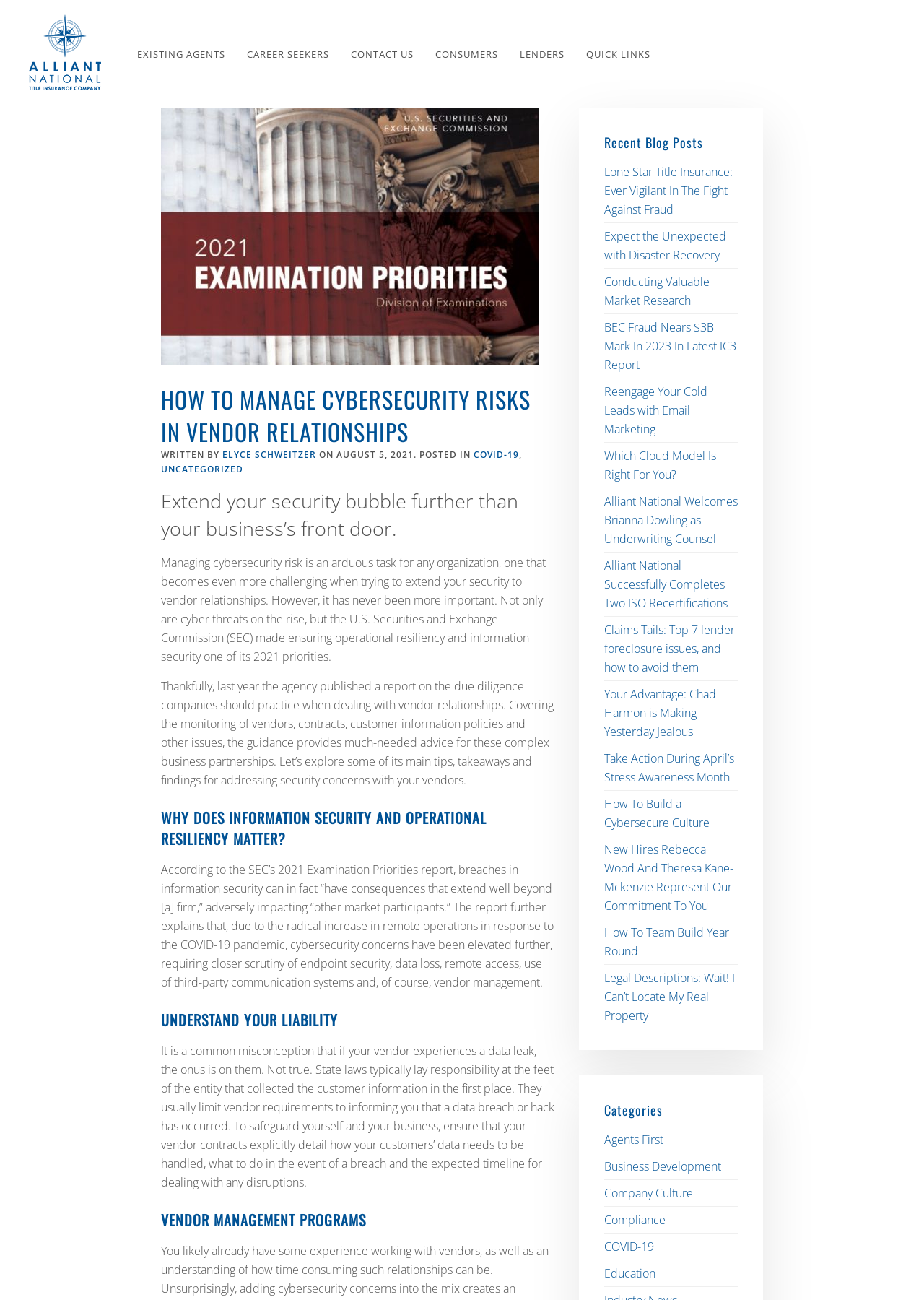Determine the bounding box coordinates of the clickable element necessary to fulfill the instruction: "search for keywords". Provide the coordinates as four float numbers within the 0 to 1 range, i.e., [left, top, right, bottom].

None